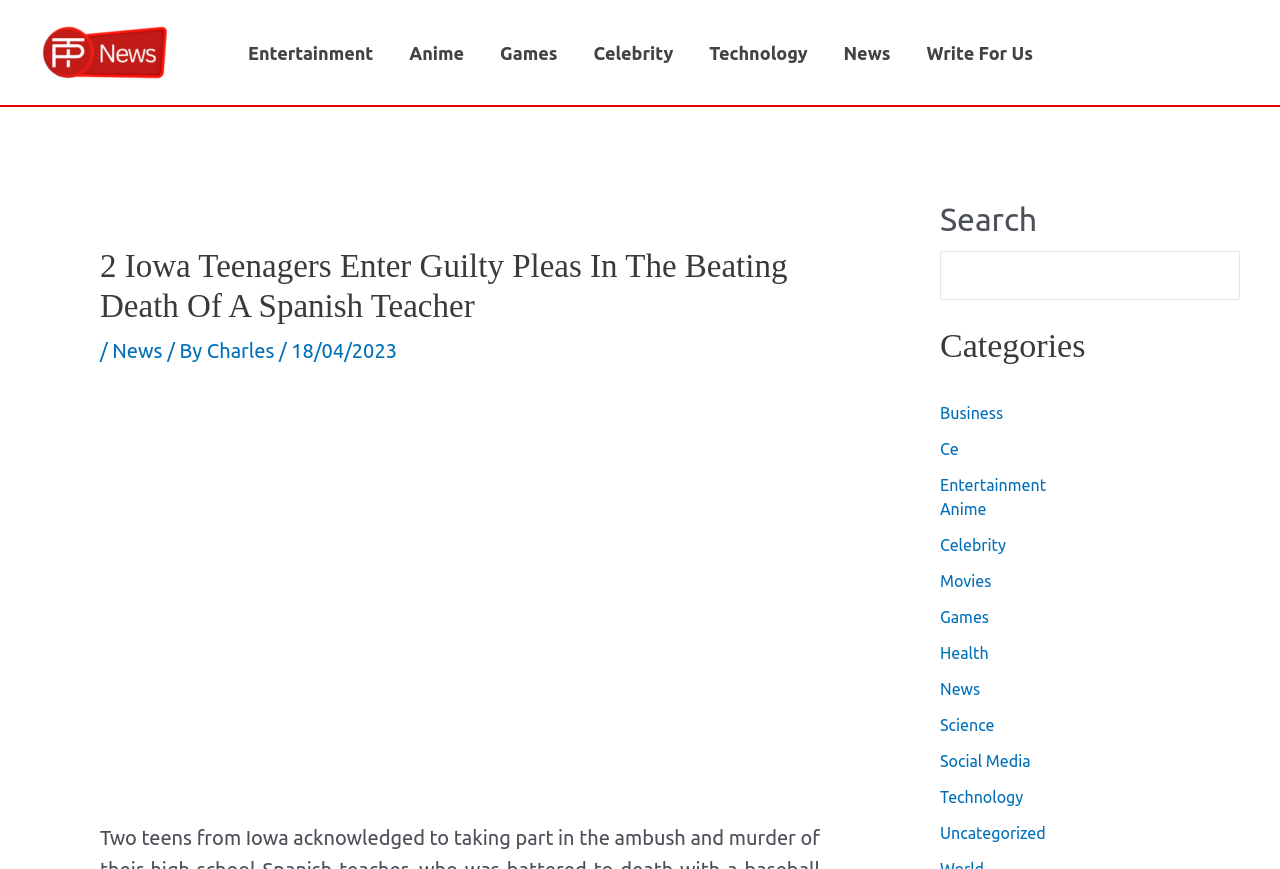Please determine the bounding box coordinates of the section I need to click to accomplish this instruction: "Visit the 'News' category".

[0.645, 0.032, 0.71, 0.089]